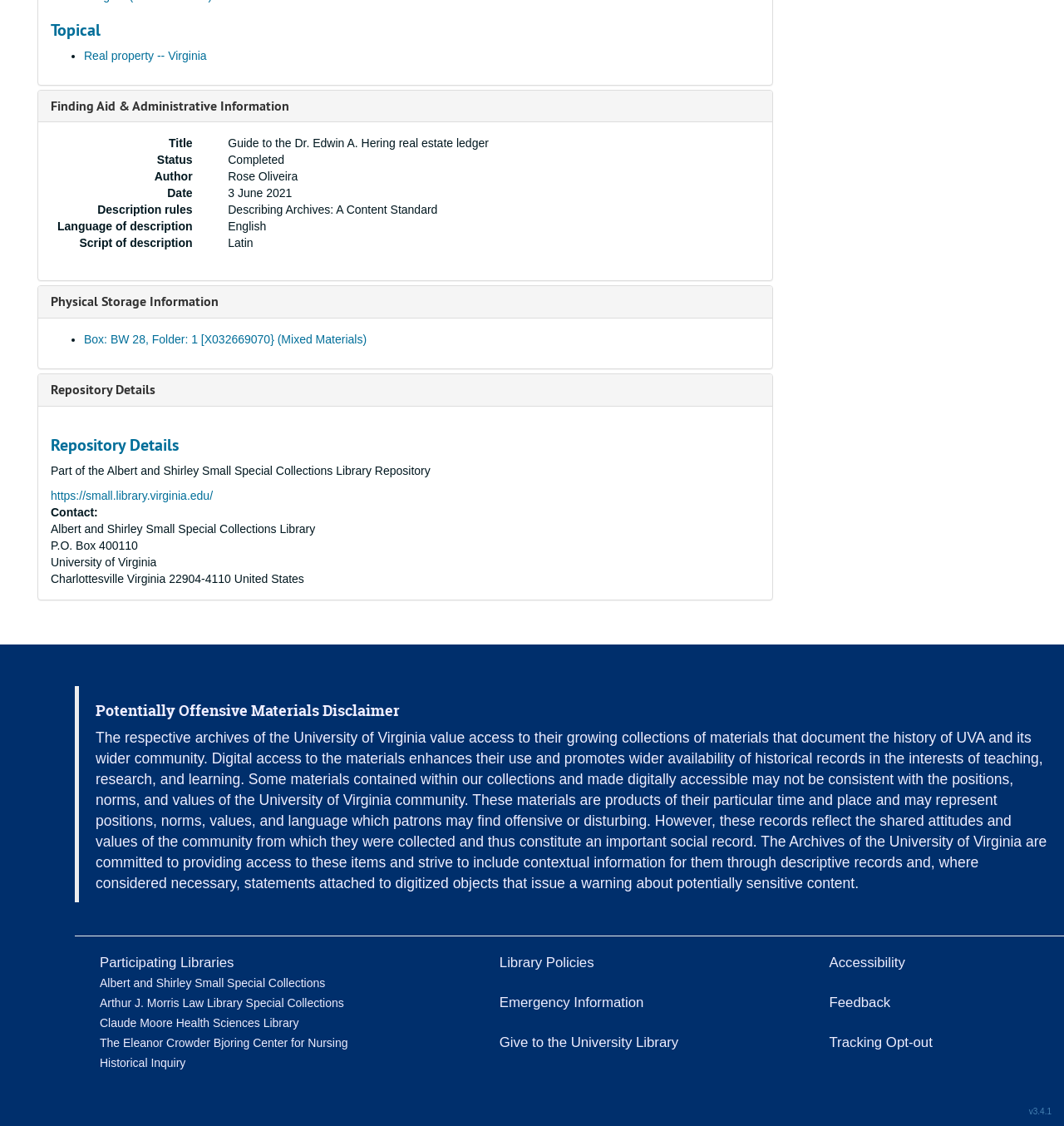What is the disclaimer about in the blockquote?
Please analyze the image and answer the question with as much detail as possible.

I found the disclaimer about potentially offensive materials by looking at the blockquote element and its child elements, specifically the heading element with the text 'Potentially Offensive Materials Disclaimer' and the static text element with the detailed disclaimer text.